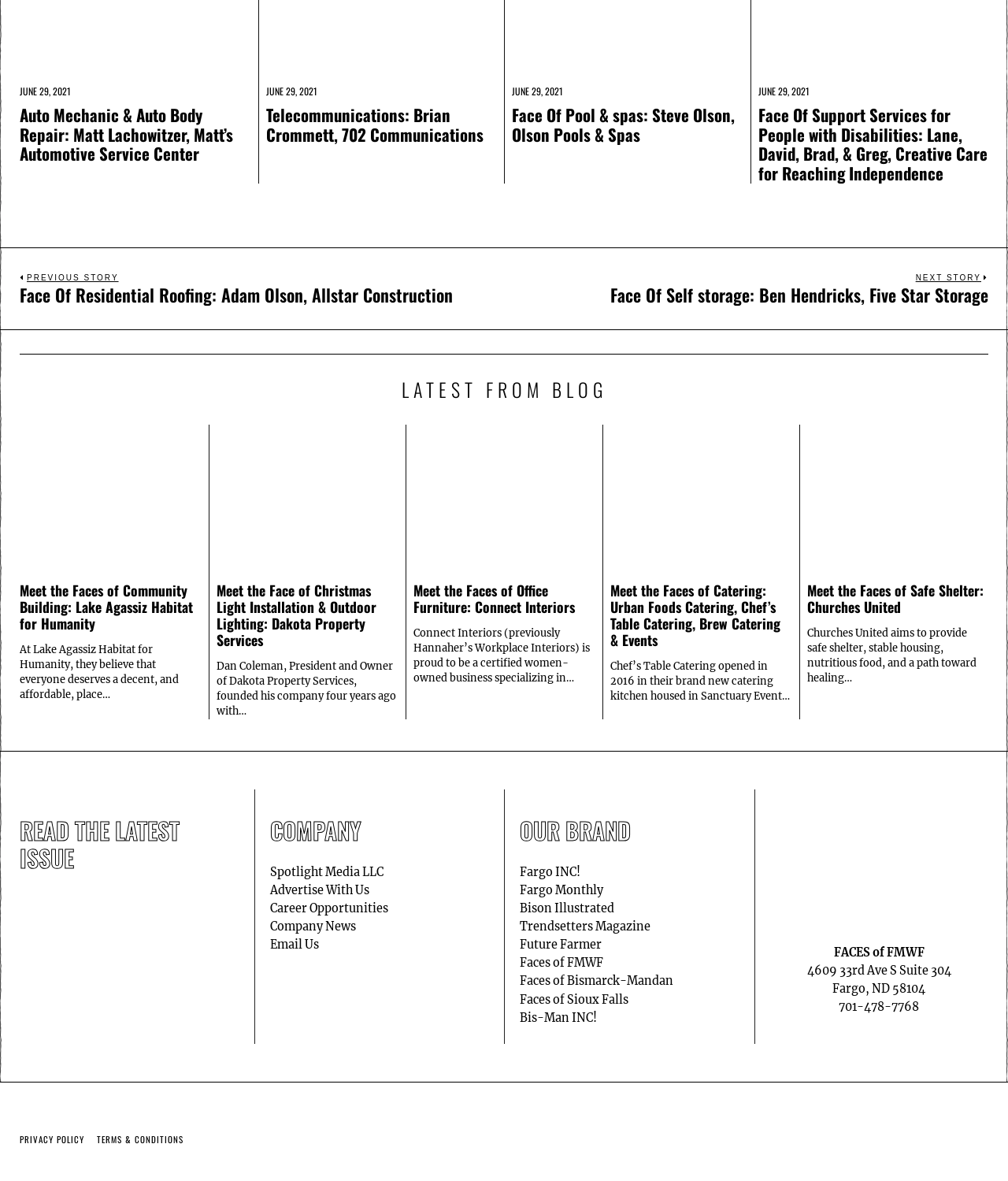Could you determine the bounding box coordinates of the clickable element to complete the instruction: "Check out Faces of FMWF"? Provide the coordinates as four float numbers between 0 and 1, i.e., [left, top, right, bottom].

[0.516, 0.809, 0.598, 0.822]